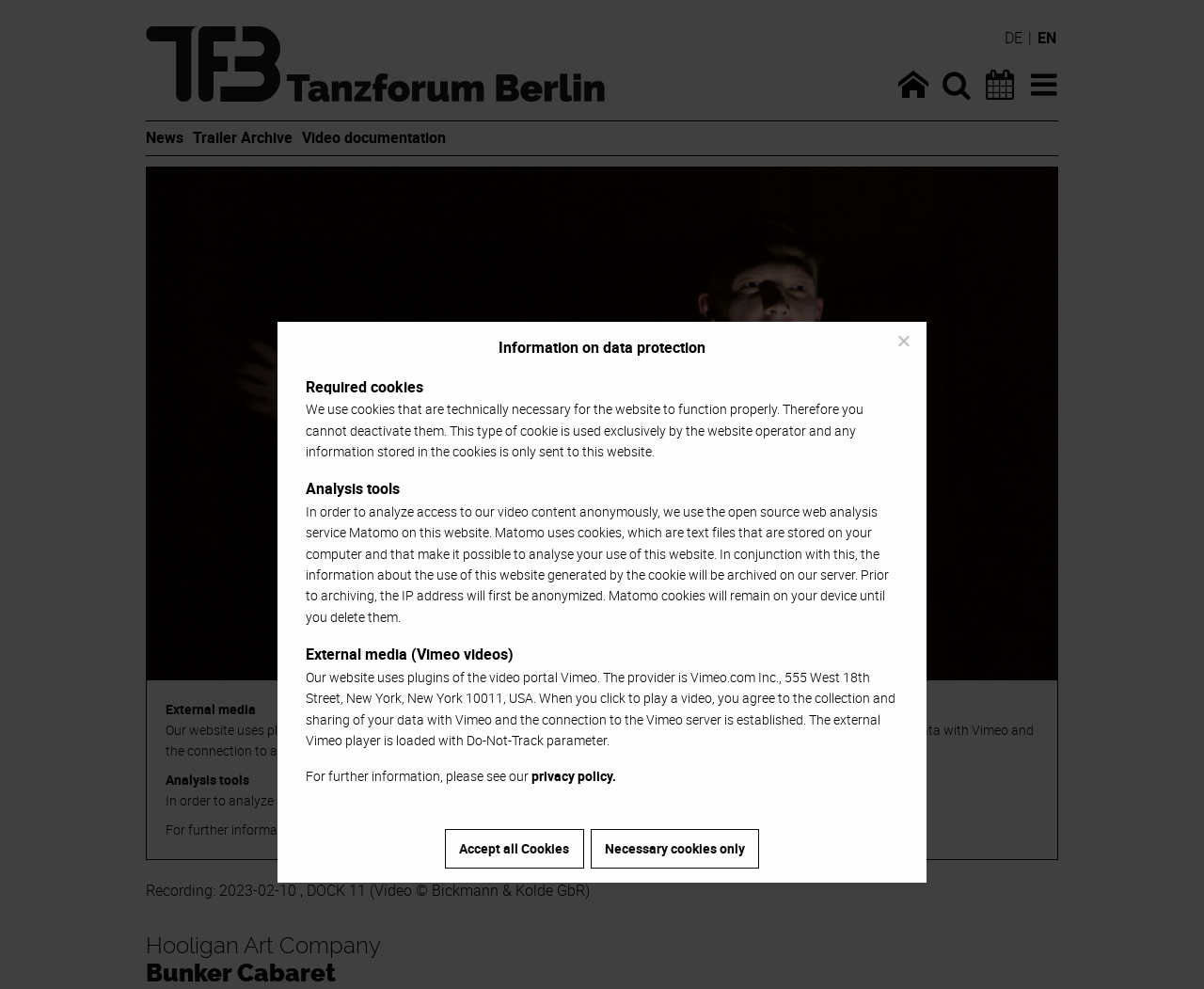Locate the bounding box coordinates of the element that needs to be clicked to carry out the instruction: "Go to the 'News' page". The coordinates should be given as four float numbers ranging from 0 to 1, i.e., [left, top, right, bottom].

[0.121, 0.128, 0.152, 0.15]